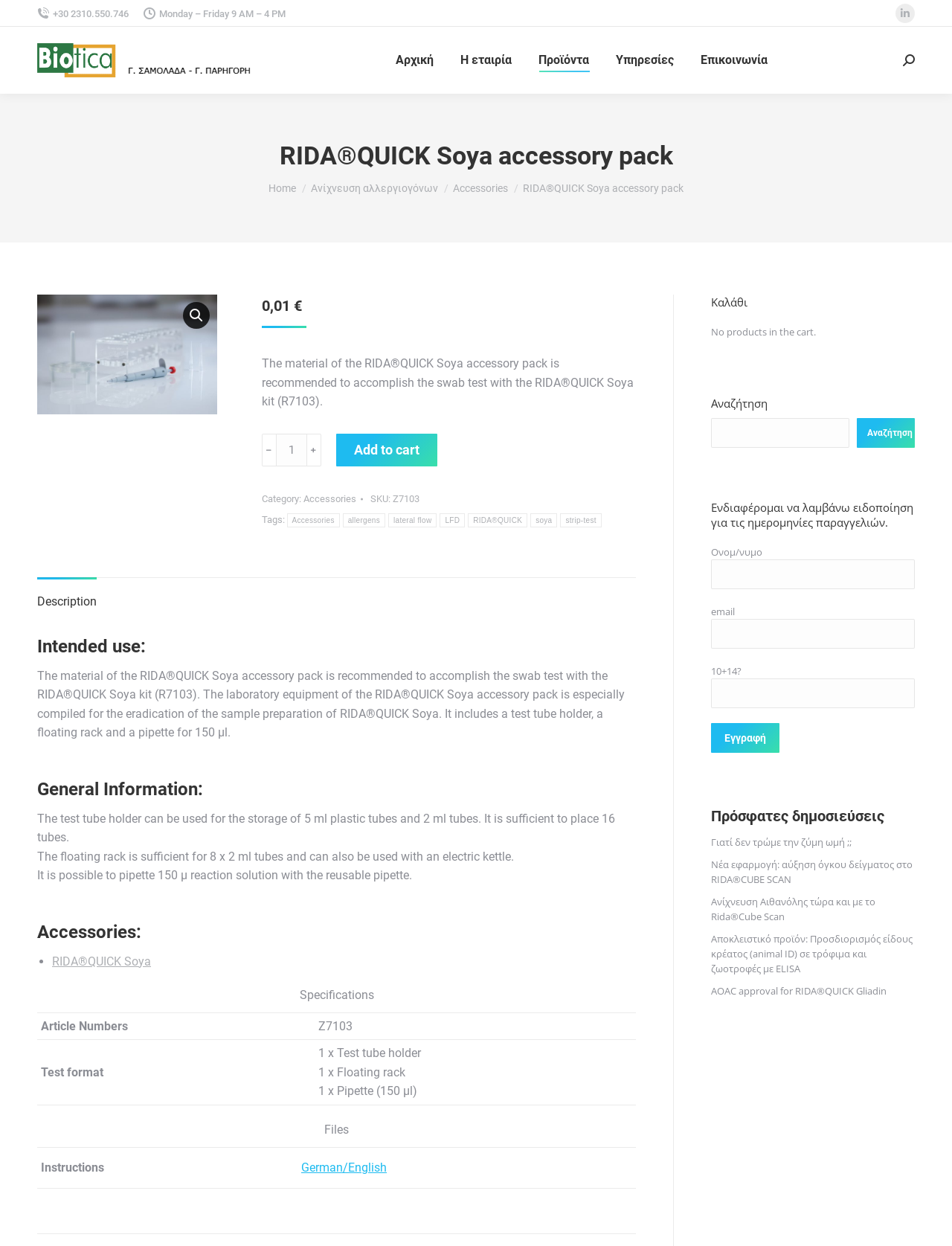What is the product name of the accessory pack?
Please provide a comprehensive answer based on the contents of the image.

The product name can be found in the heading element with the text 'RIDAQUICK Soya accessory pack' which is located at the top of the webpage, indicating that the webpage is about this specific product.